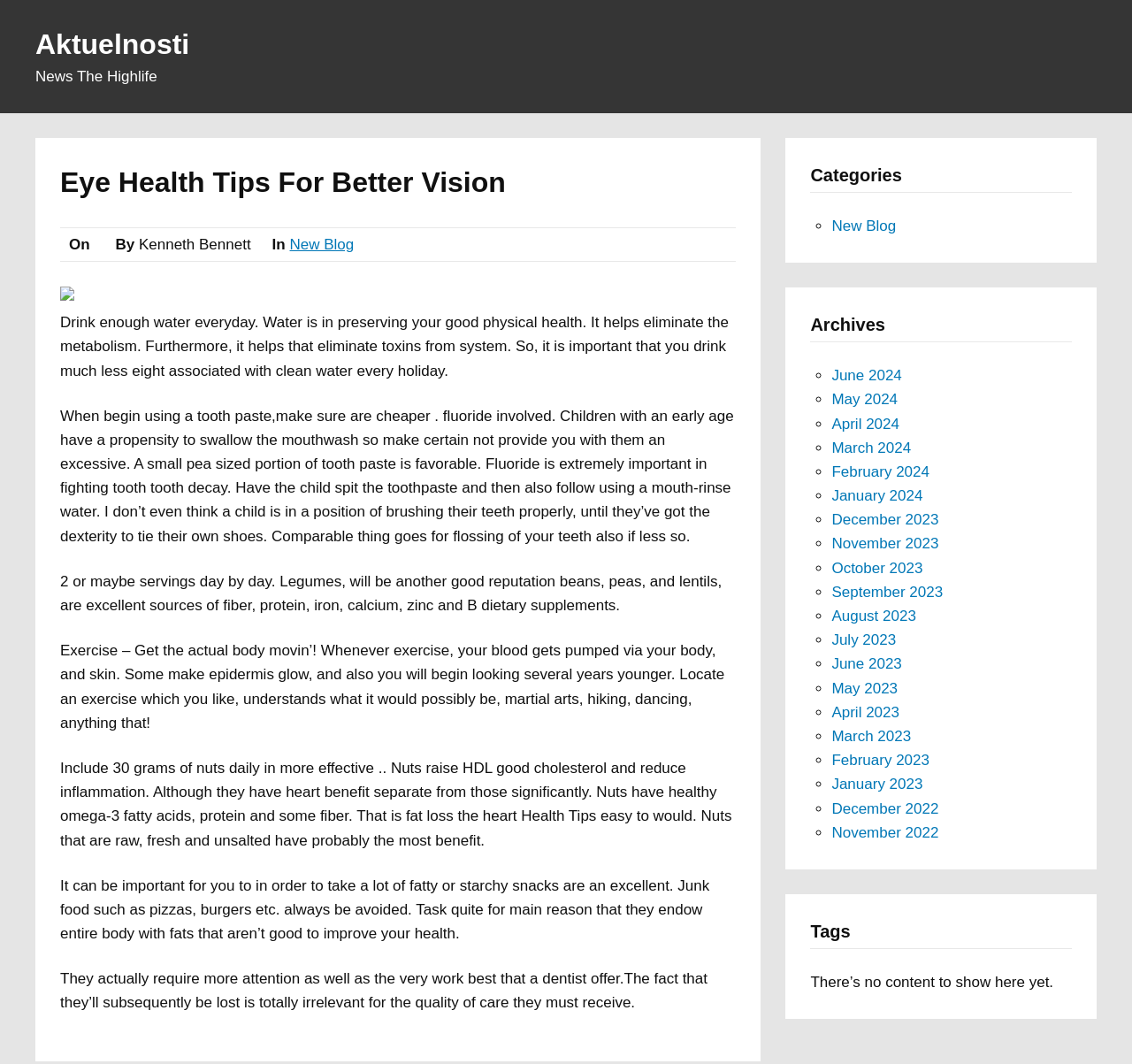Please determine the bounding box coordinates for the element that should be clicked to follow these instructions: "Learn more about Life Fitness".

None